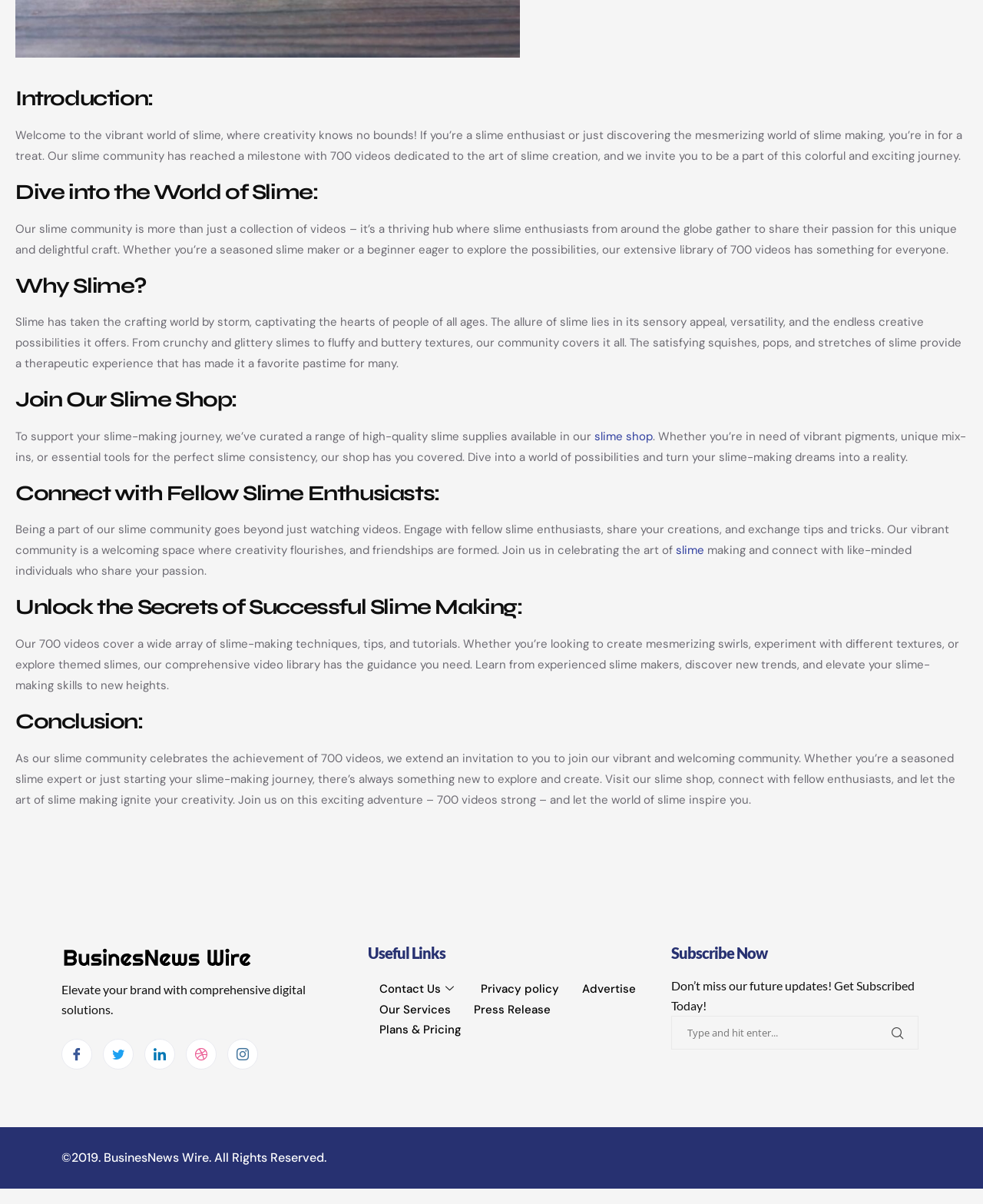Given the element description App review, specify the bounding box coordinates of the corresponding UI element in the format (top-left x, top-left y, bottom-right x, bottom-right y). All values must be between 0 and 1.

None